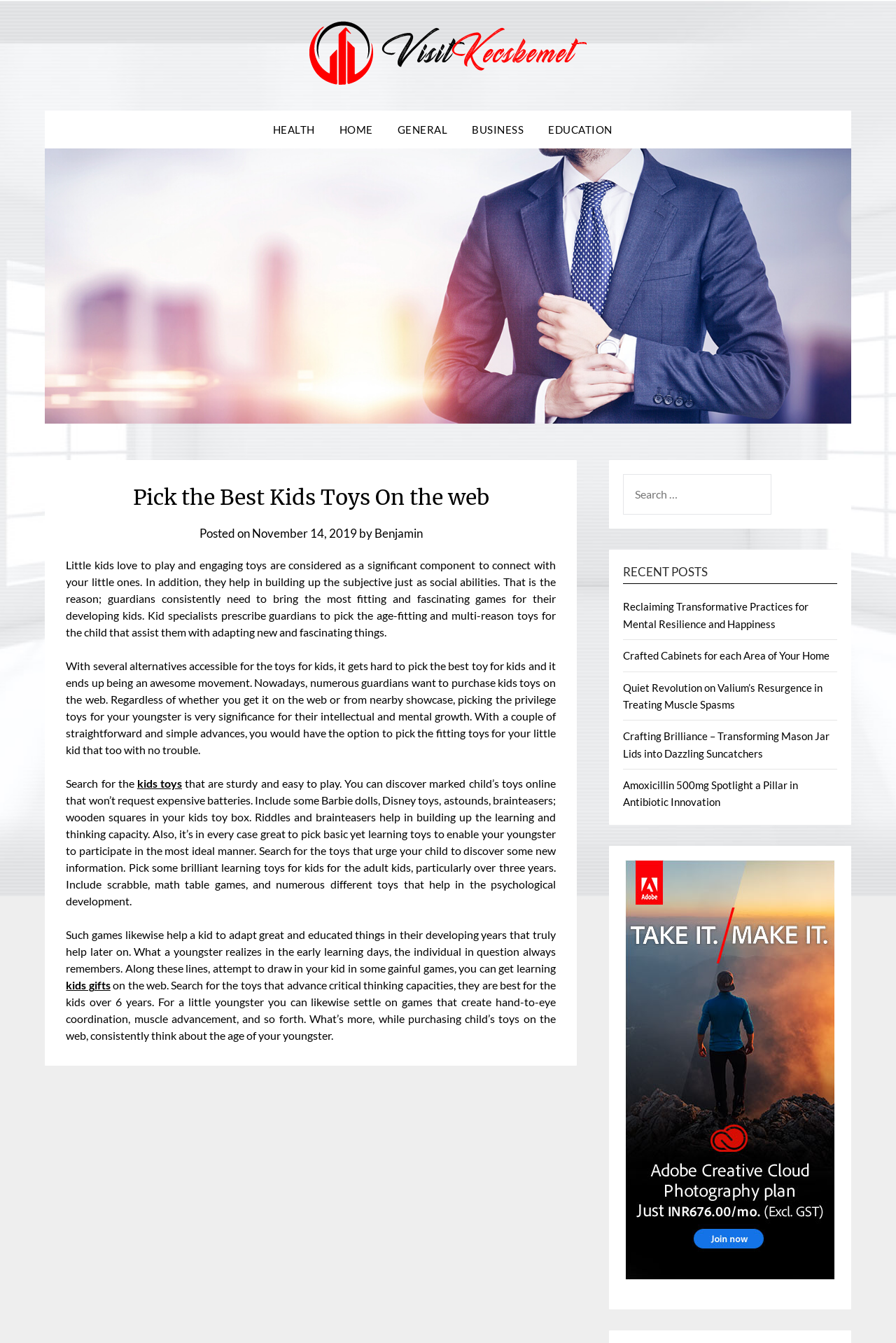Please specify the bounding box coordinates of the area that should be clicked to accomplish the following instruction: "Read the article 'Pick the Best Kids Toys On the web'". The coordinates should consist of four float numbers between 0 and 1, i.e., [left, top, right, bottom].

[0.05, 0.343, 0.644, 0.793]